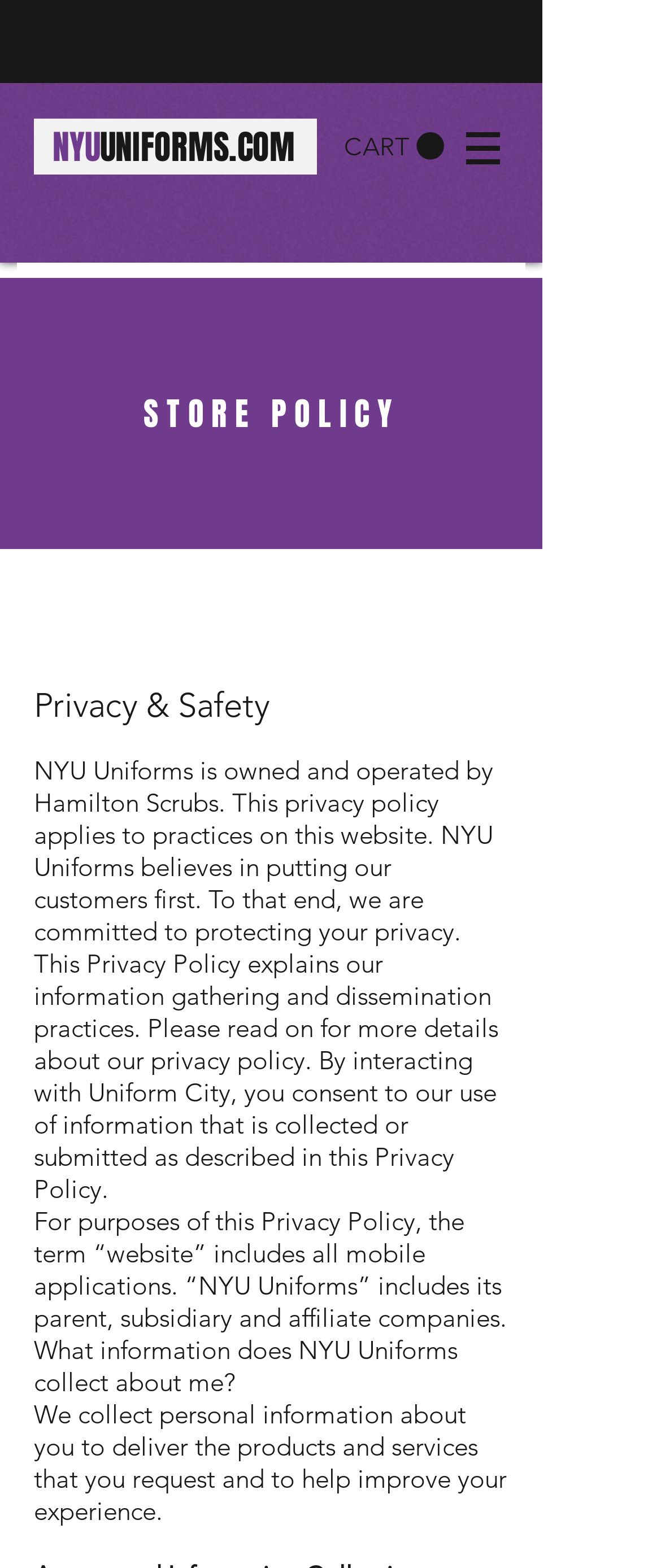What is the purpose of the website?
Answer the question with a single word or phrase by looking at the picture.

To provide uniforms